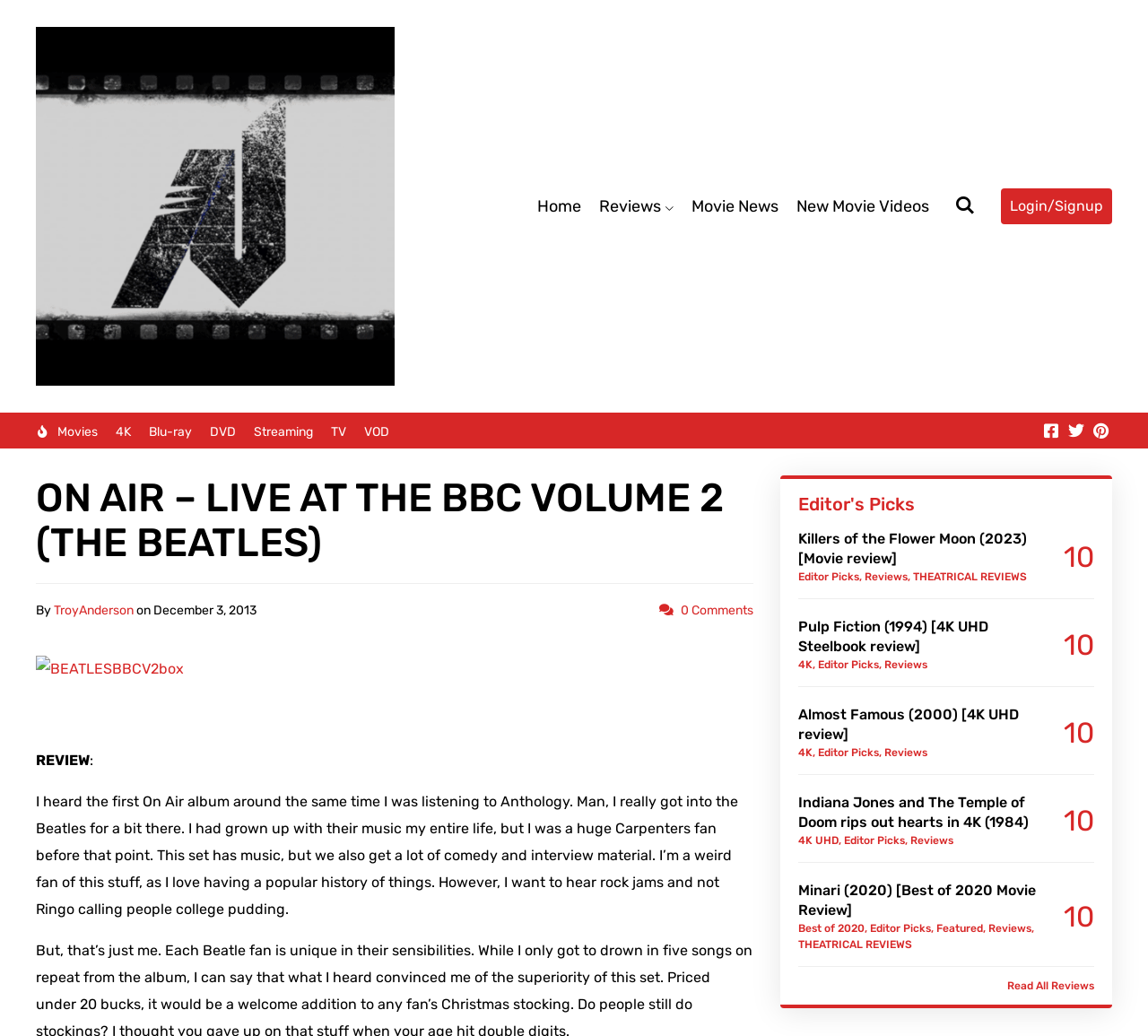Carefully observe the image and respond to the question with a detailed answer:
Who wrote the review on the Beatles album?

I found the author's name by looking at the review article on the Beatles album. The text 'By TroyAnderson' is listed above the review, indicating that TroyAnderson is the author of the review.